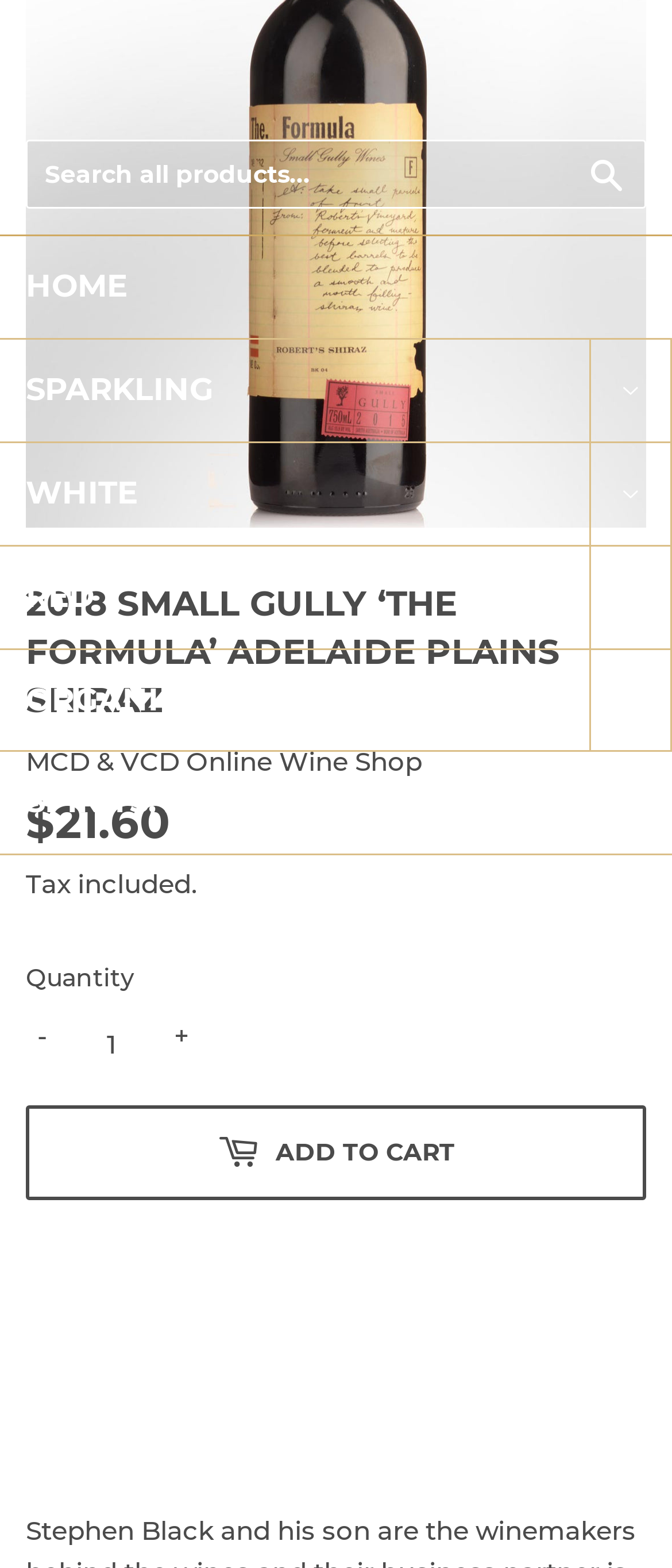Locate the bounding box coordinates of the element that should be clicked to execute the following instruction: "View 02-02 Abel Tasman".

None